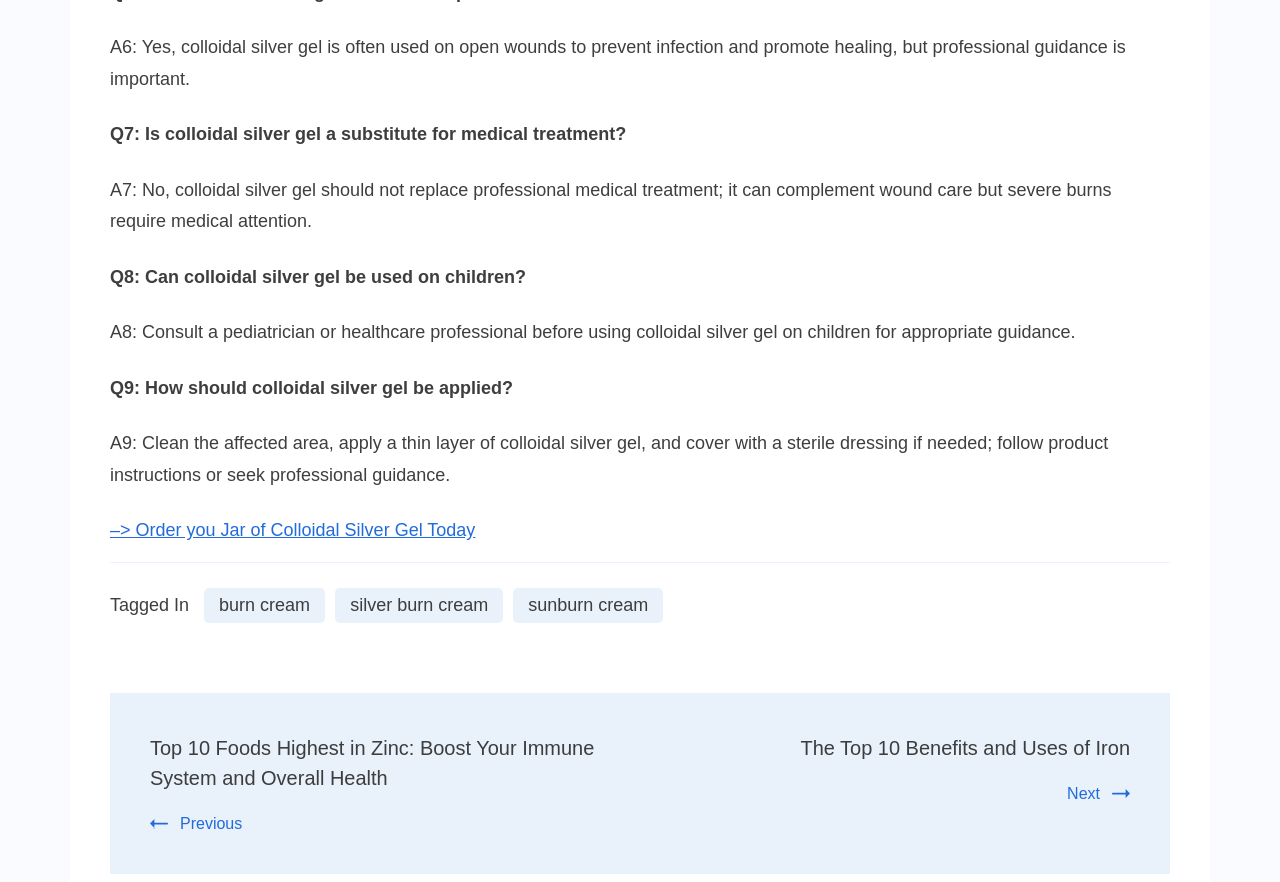How many questions are answered on this page?
Please analyze the image and answer the question with as much detail as possible.

The webpage answers four questions, Q7, Q8, Q9, and another question about using colloidal silver gel on open wounds.